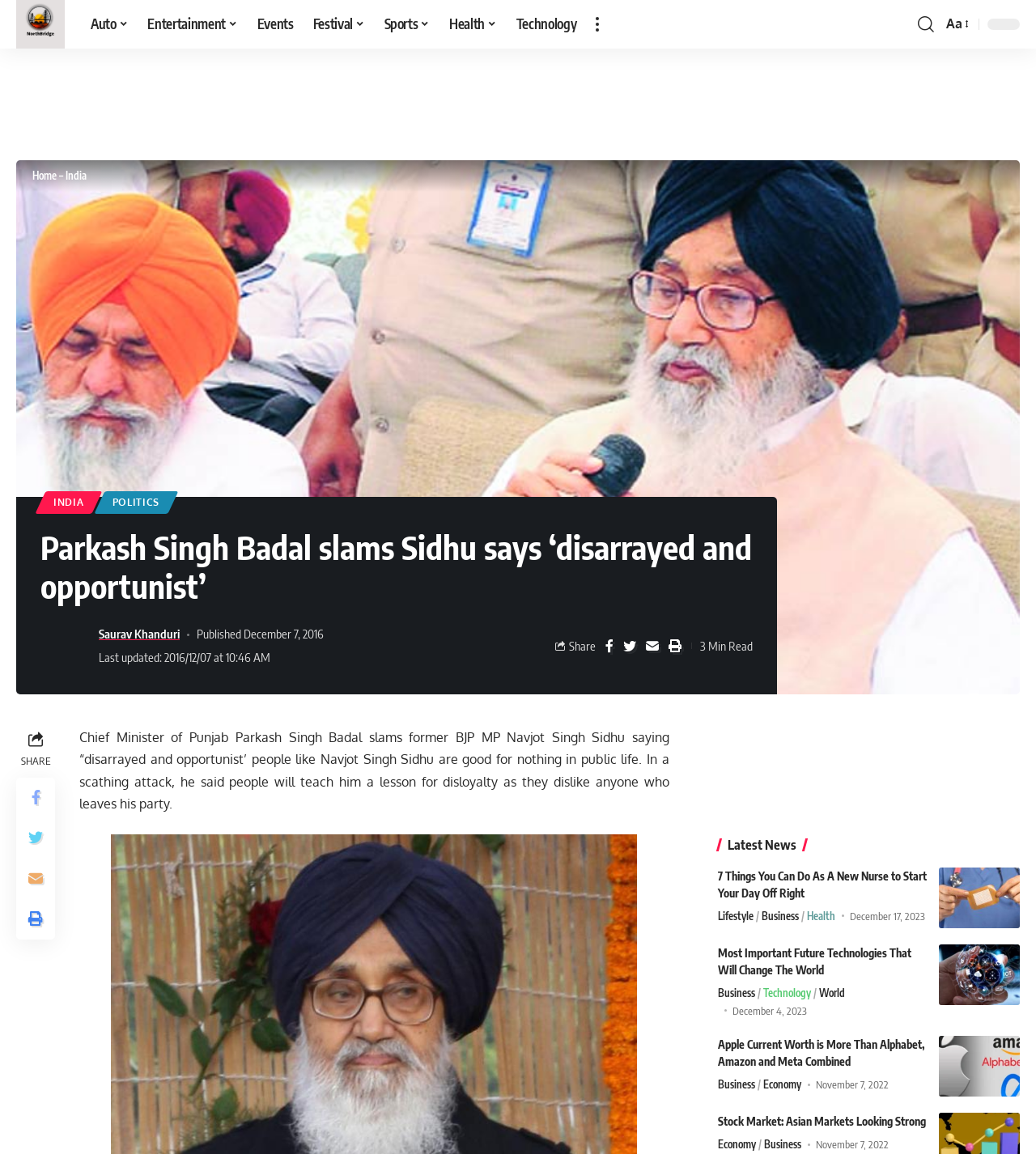Provide the bounding box coordinates for the area that should be clicked to complete the instruction: "Click on the 'Home' link".

[0.031, 0.146, 0.055, 0.157]